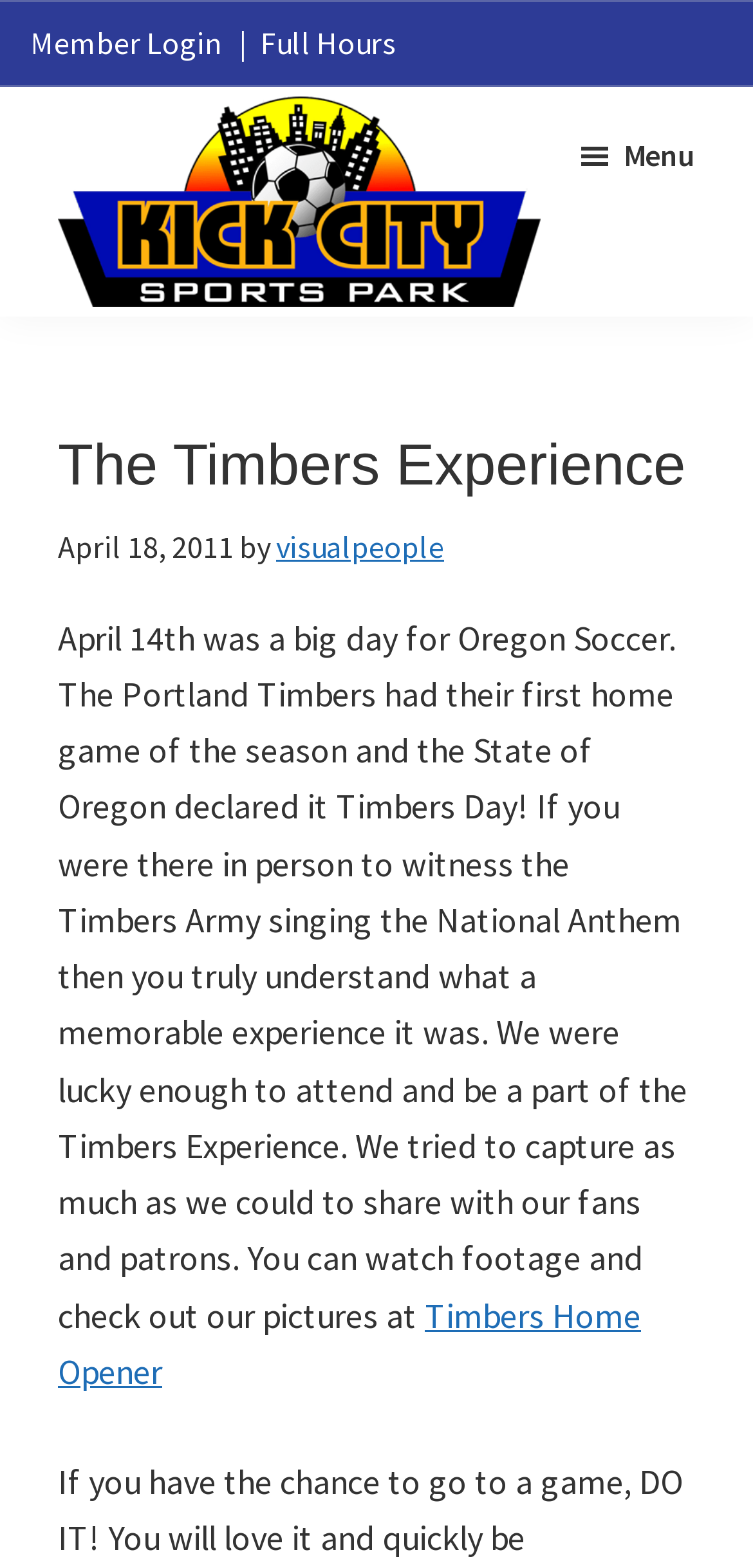Give a concise answer using only one word or phrase for this question:
What is the date mentioned in the article?

April 18, 2011